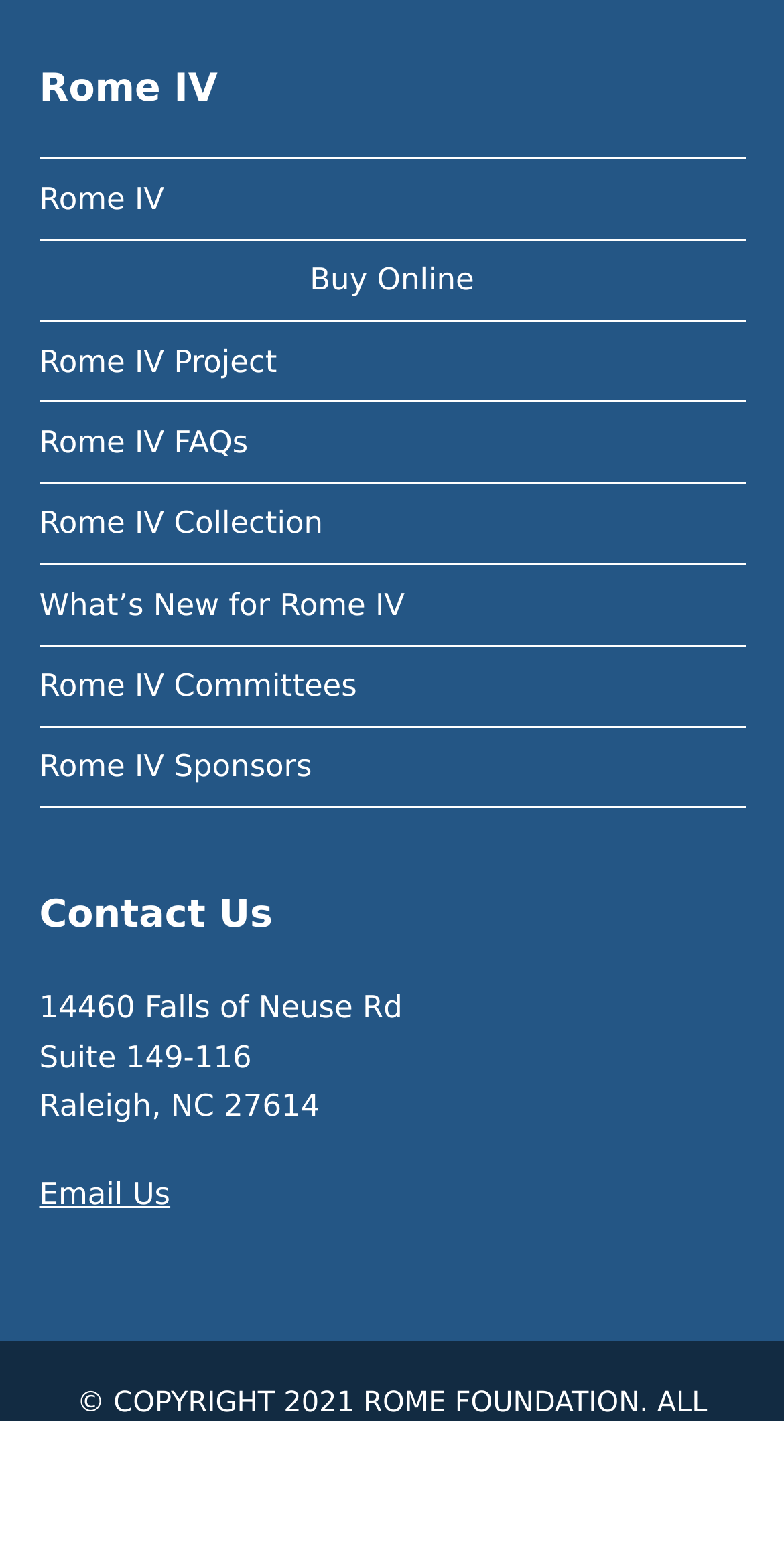Please determine the bounding box coordinates of the element to click in order to execute the following instruction: "View Privacy Policy". The coordinates should be four float numbers between 0 and 1, specified as [left, top, right, bottom].

[0.332, 0.975, 0.573, 0.995]